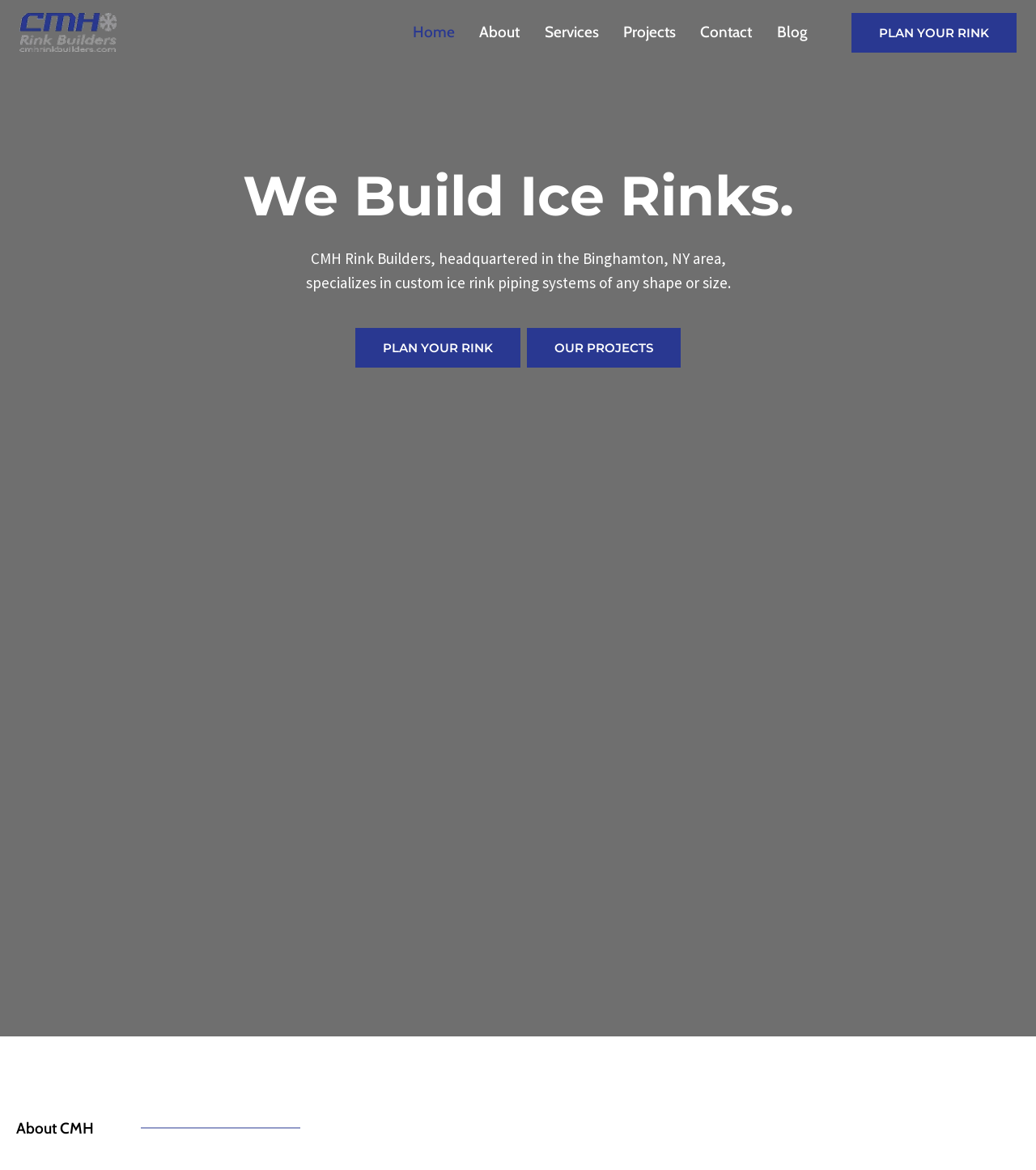Locate the bounding box of the UI element described in the following text: "OUR PROJECTS".

[0.509, 0.28, 0.657, 0.314]